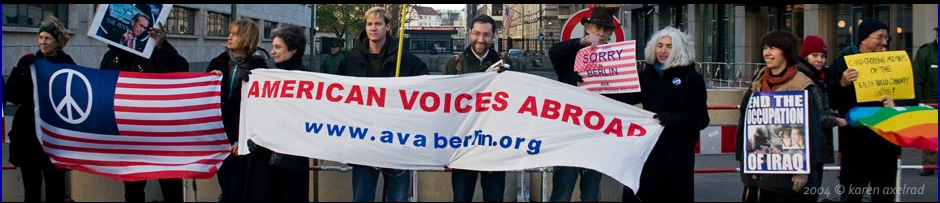What is the message on one of the placards?
Answer the question using a single word or phrase, according to the image.

End the Occupation of Iraq